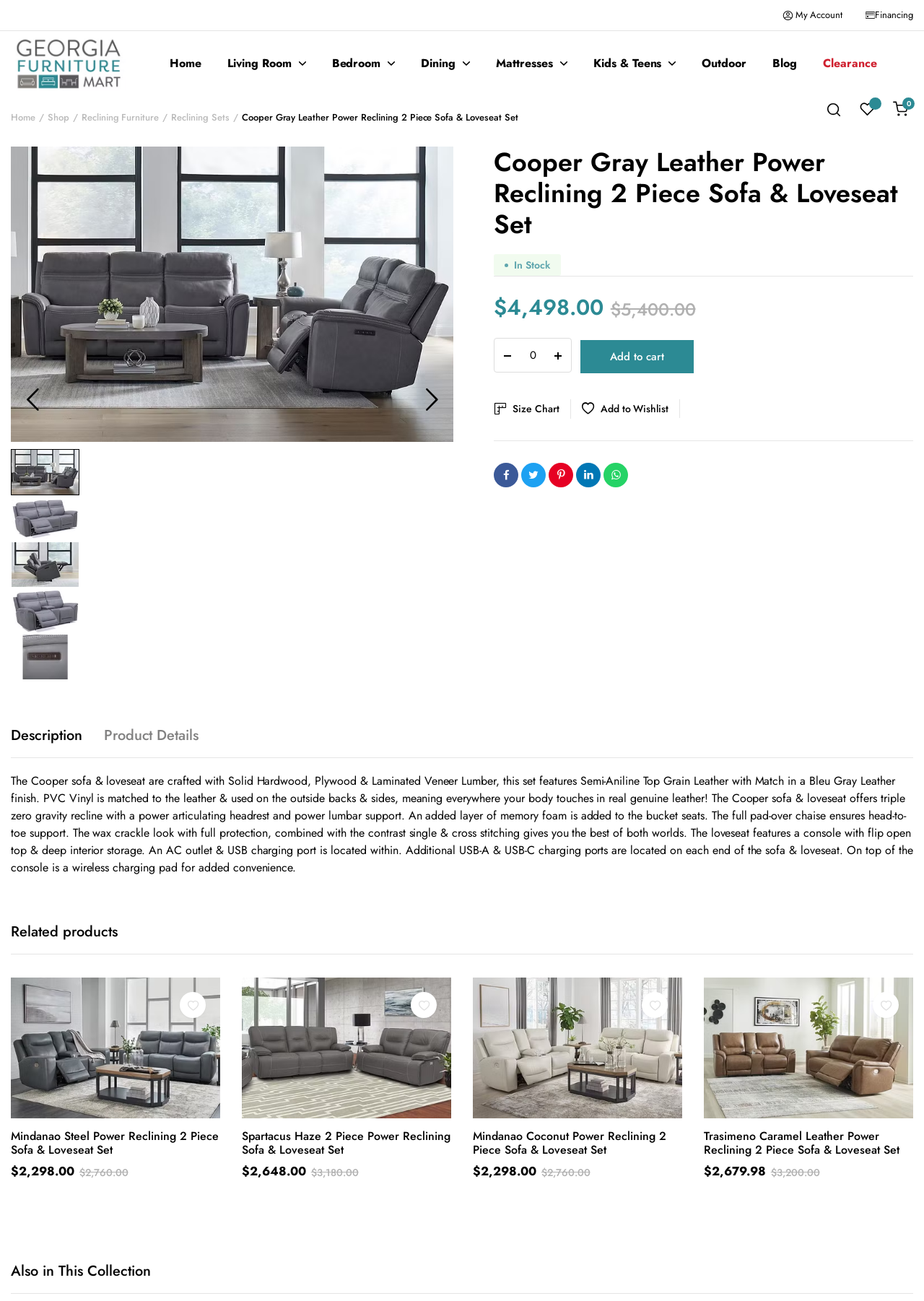Please identify the bounding box coordinates of the area that needs to be clicked to fulfill the following instruction: "Go to Living Room."

[0.246, 0.024, 0.331, 0.074]